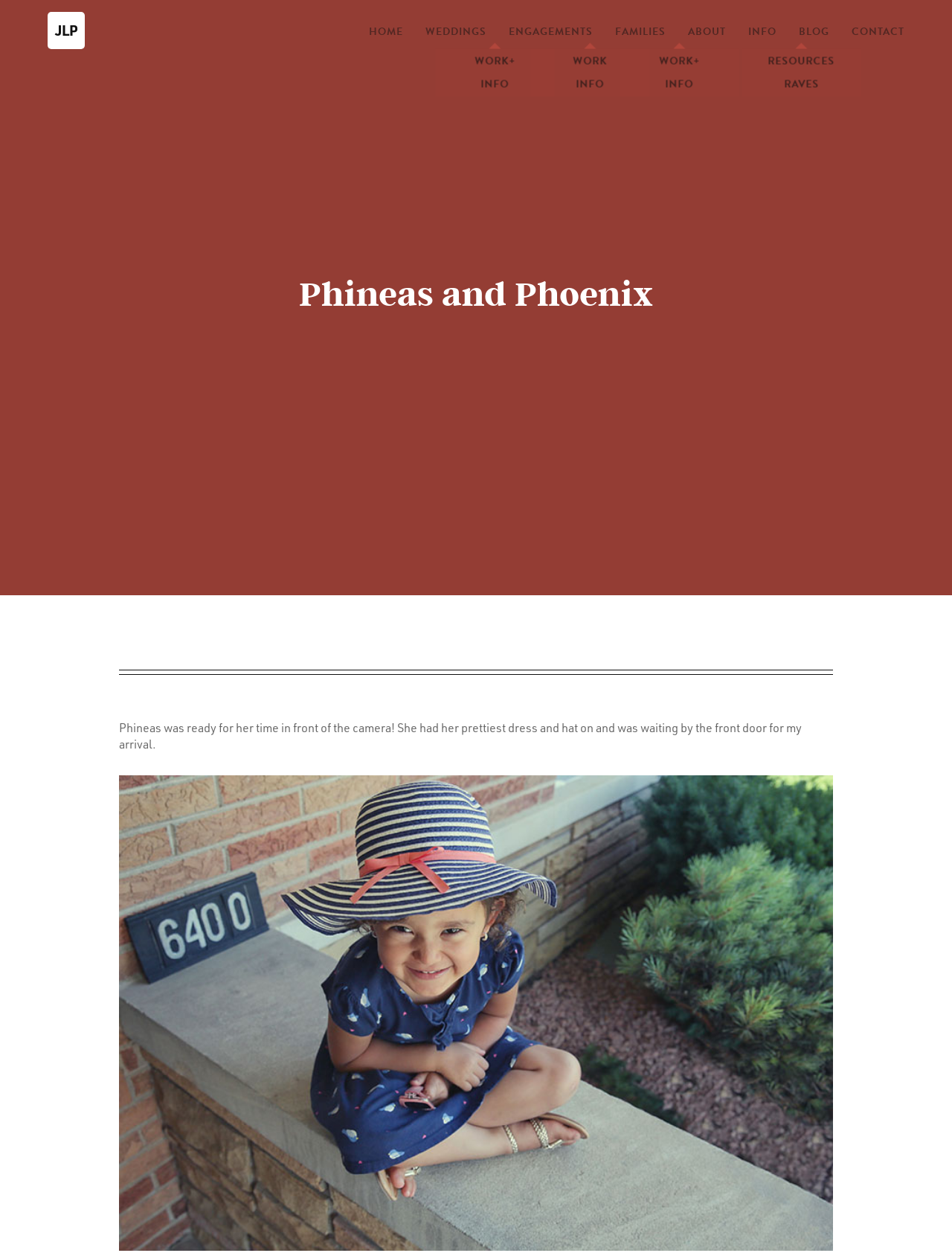Pinpoint the bounding box coordinates of the area that should be clicked to complete the following instruction: "View Adoption Day picture 2". The coordinates must be given as four float numbers between 0 and 1, i.e., [left, top, right, bottom].

None